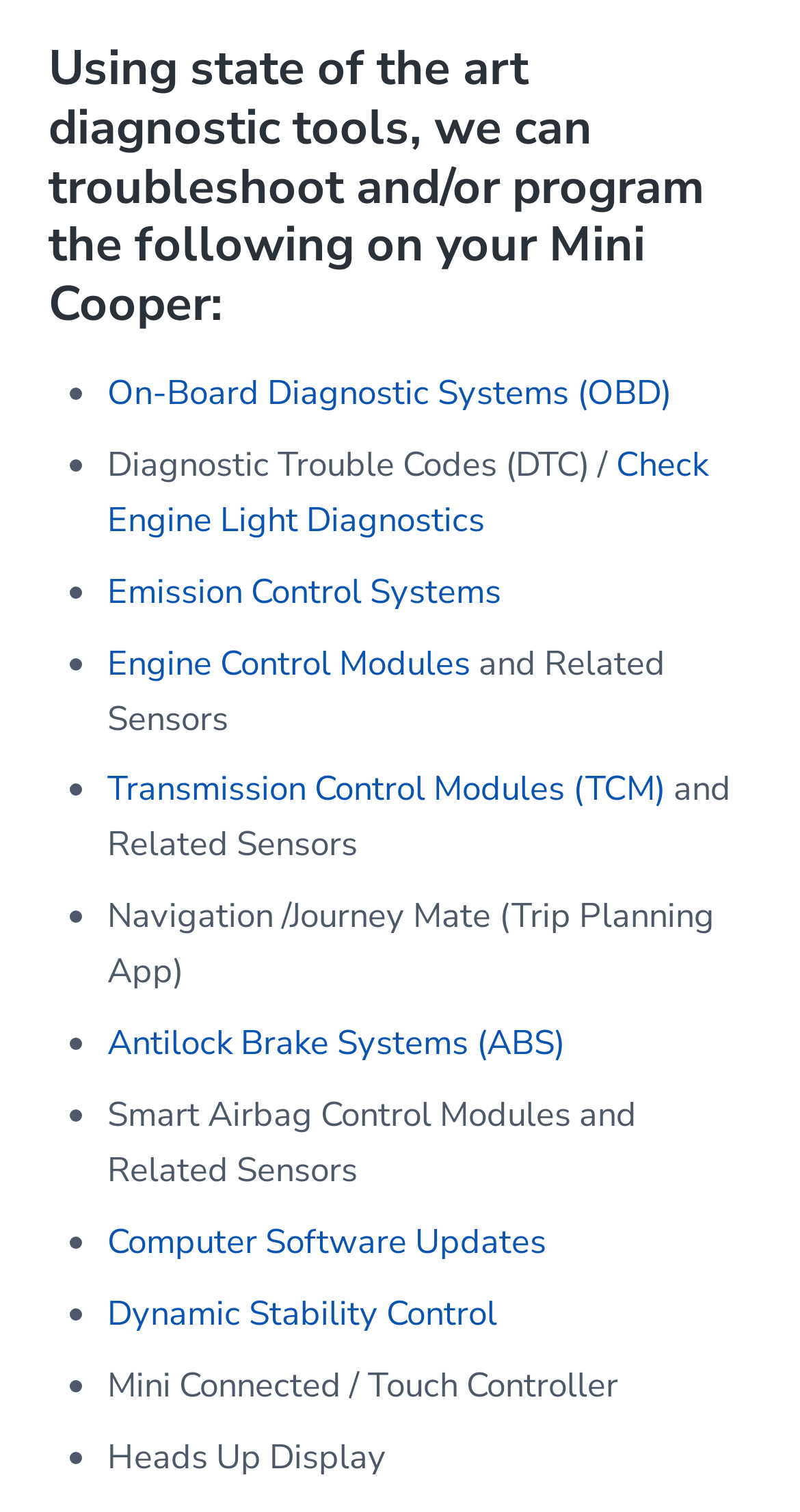What is the last item in the list of diagnostic systems? Analyze the screenshot and reply with just one word or a short phrase.

Heads Up Display